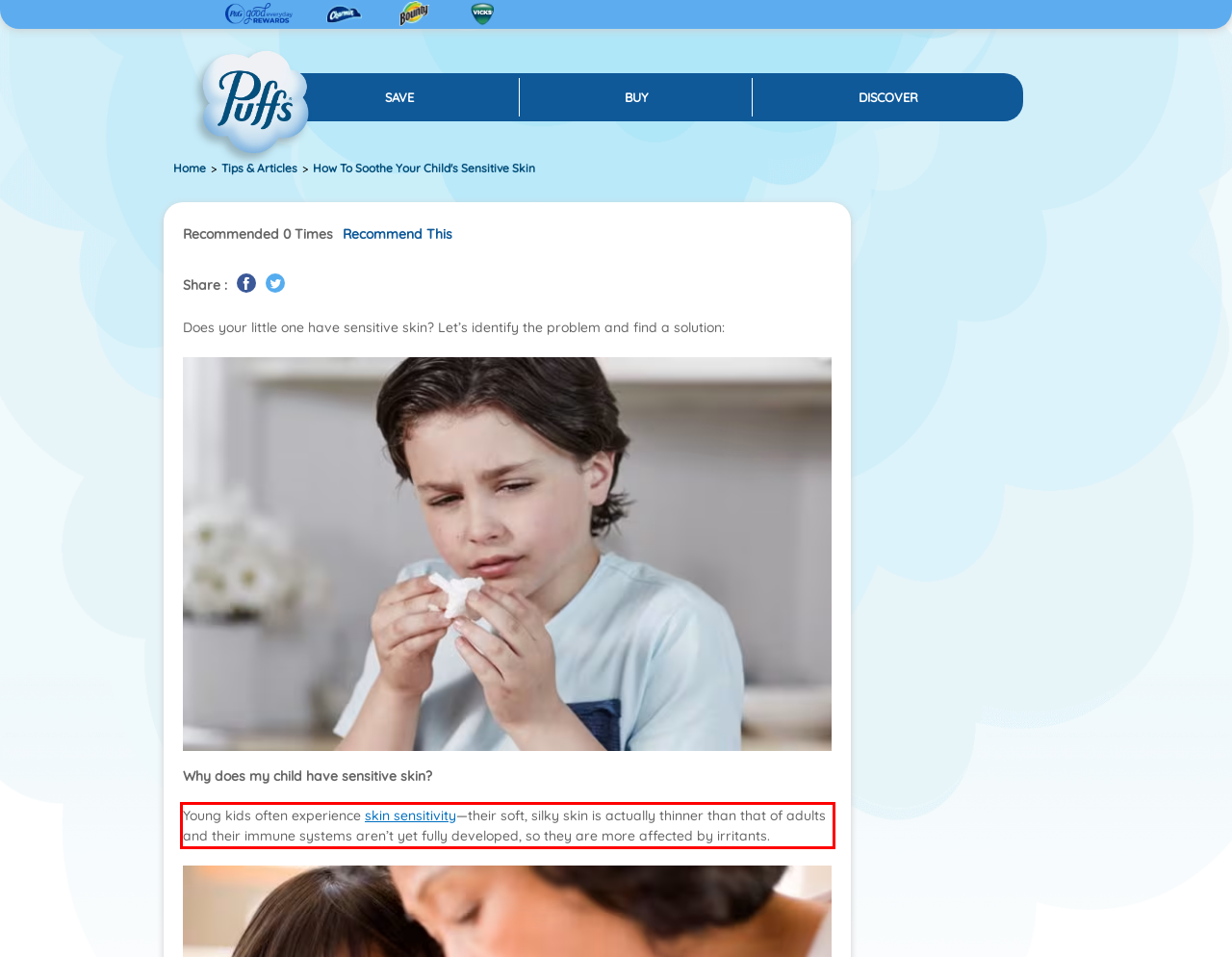Examine the screenshot of the webpage, locate the red bounding box, and perform OCR to extract the text contained within it.

Young kids often experience skin sensitivity—their soft, silky skin is actually thinner than that of adults and their immune systems aren’t yet fully developed, so they are more affected by irritants.